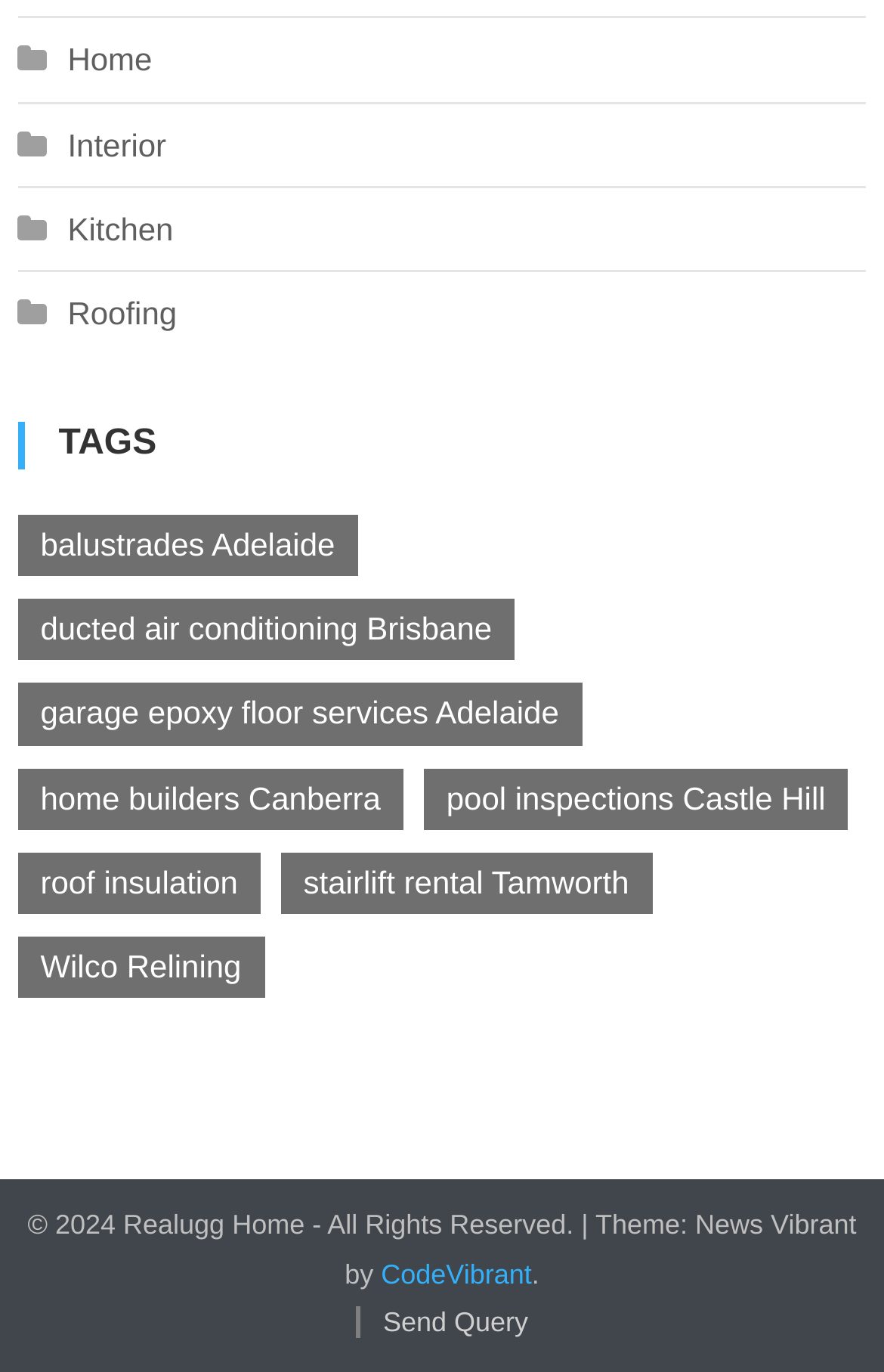Find and specify the bounding box coordinates that correspond to the clickable region for the instruction: "Visit tibush labs".

None